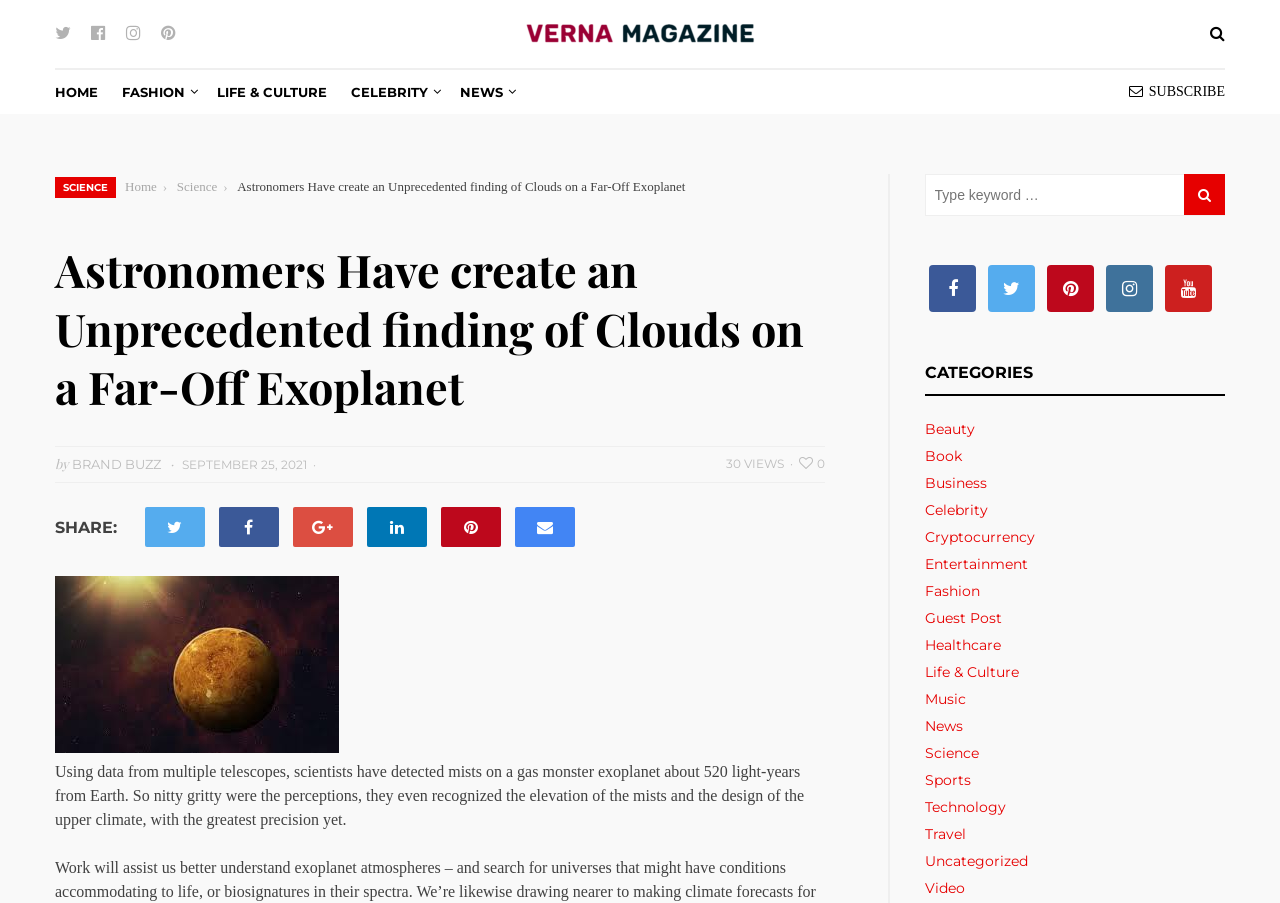Provide a short, one-word or phrase answer to the question below:
What is the date of the article?

SEPTEMBER 25, 2021